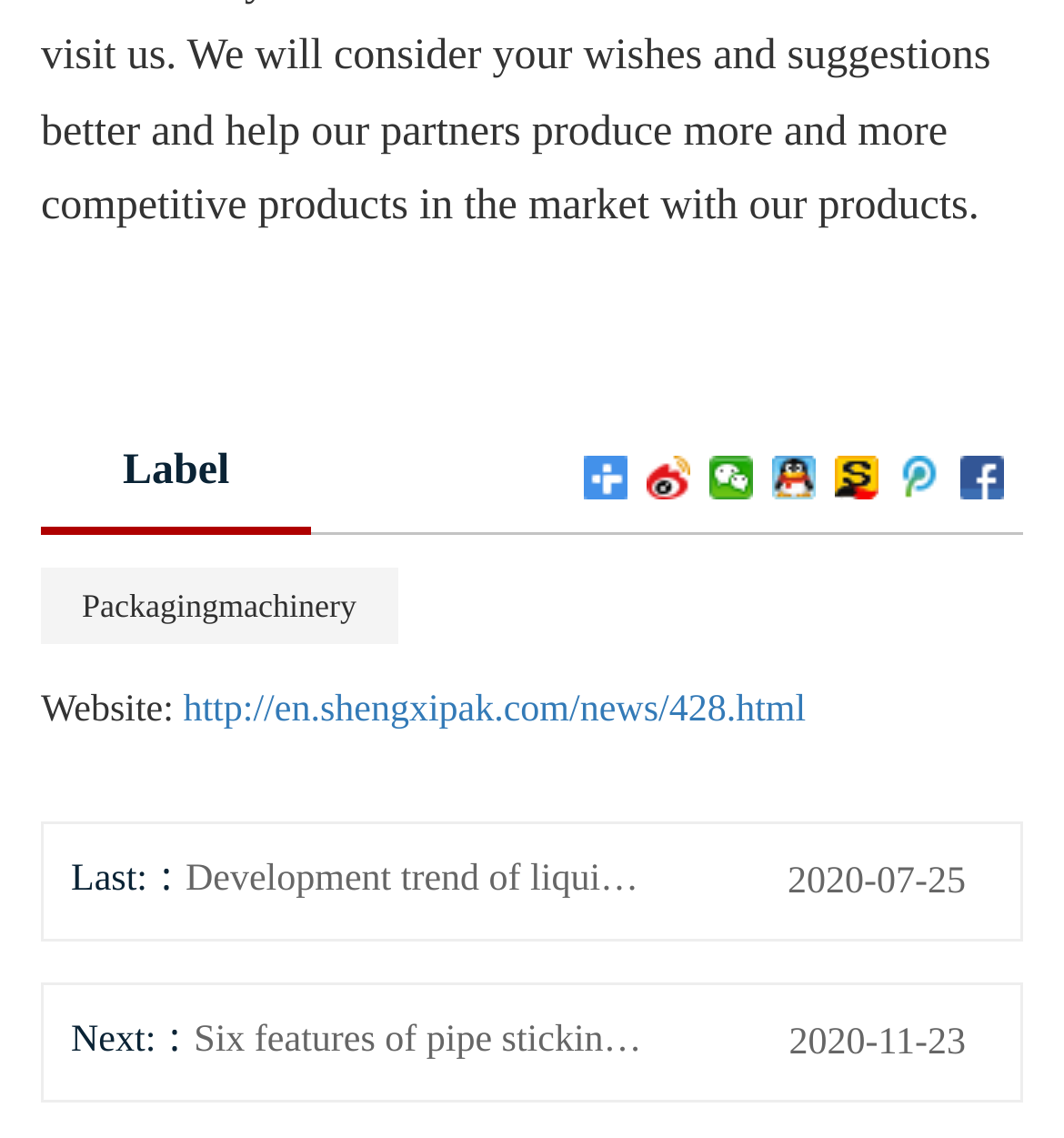Please determine the bounding box coordinates for the element that should be clicked to follow these instructions: "Click on Share to Sina Weibo".

[0.608, 0.4, 0.651, 0.438]